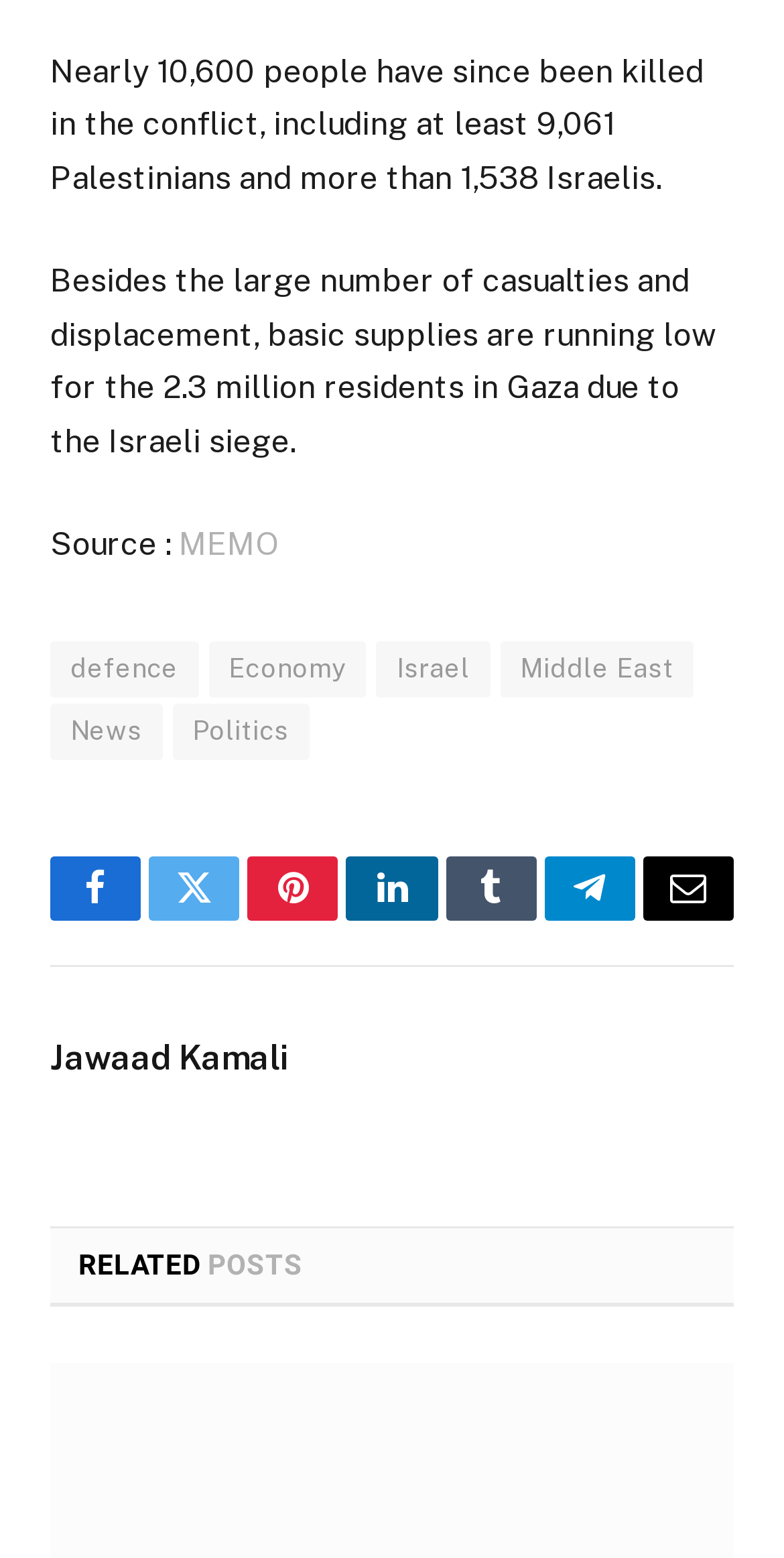Refer to the image and offer a detailed explanation in response to the question: What social media platform has a Facebook icon?

The answer can be found by looking at the link elements that have icons. One of the link elements has a Facebook icon, which corresponds to the text ' Facebook'.